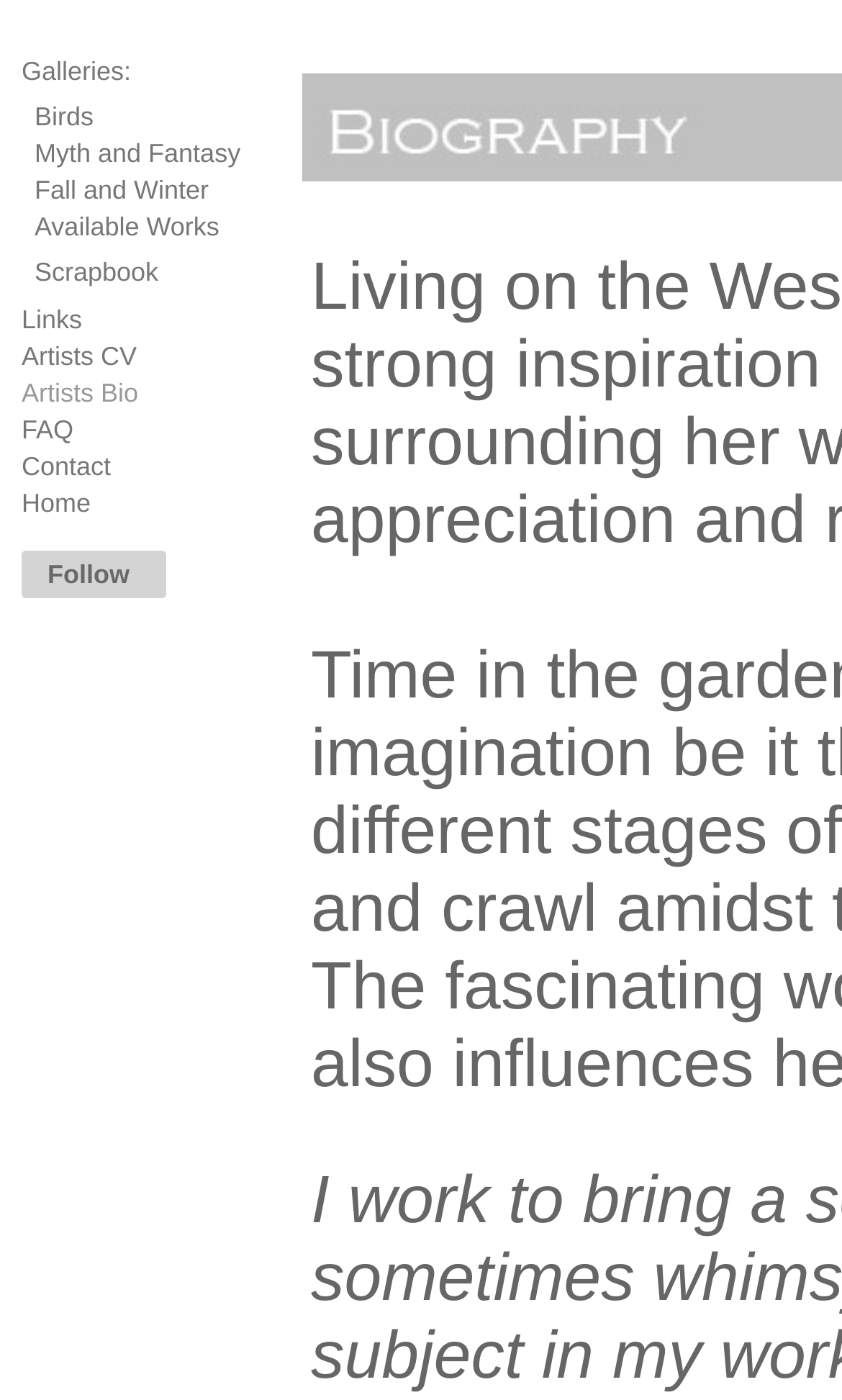Provide a short answer to the following question with just one word or phrase: What type of art does Diane Kremmer create?

Contemporary